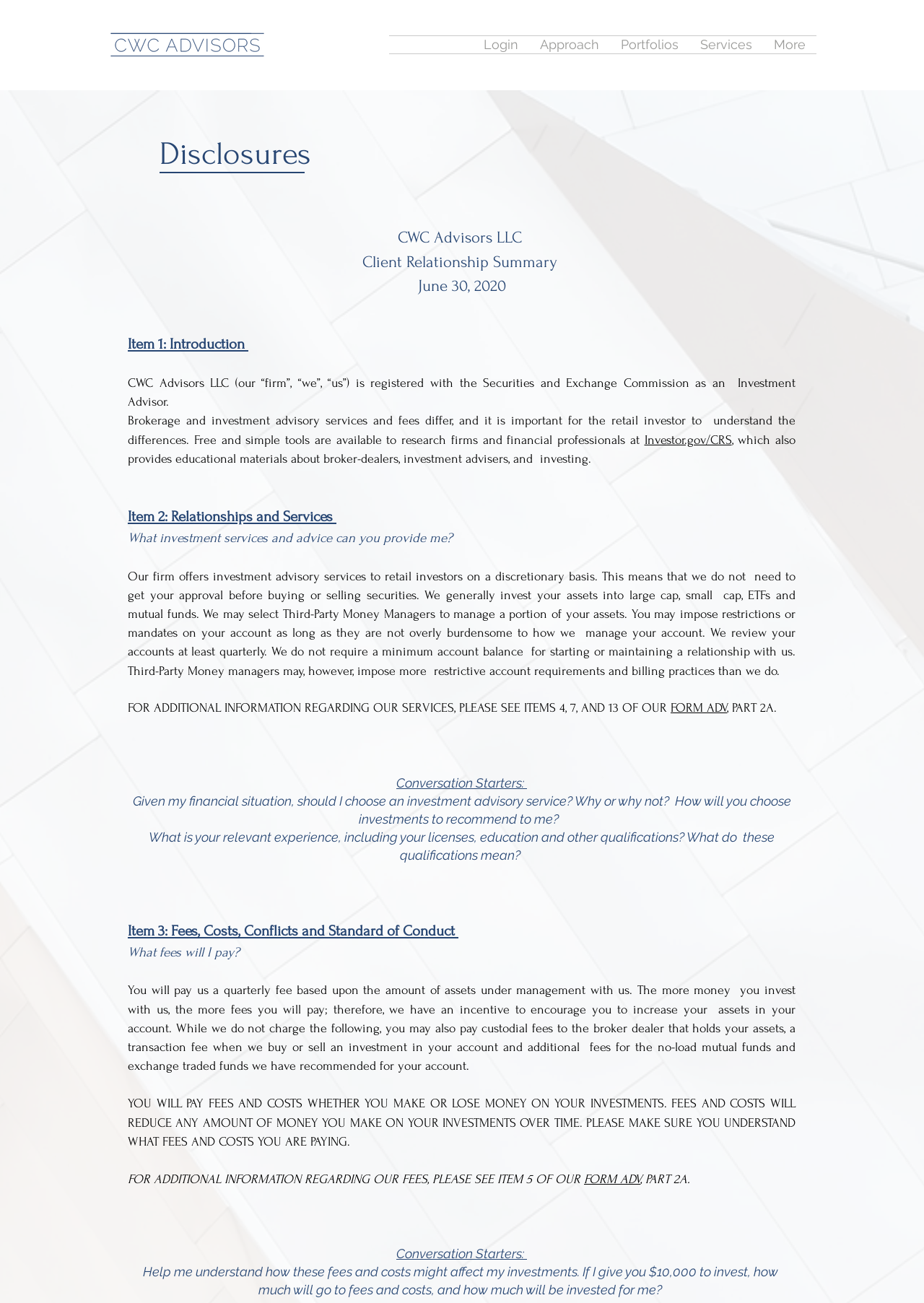Respond with a single word or phrase to the following question: What is the minimum account balance required to start or maintain a relationship with CWC Advisors LLC?

None